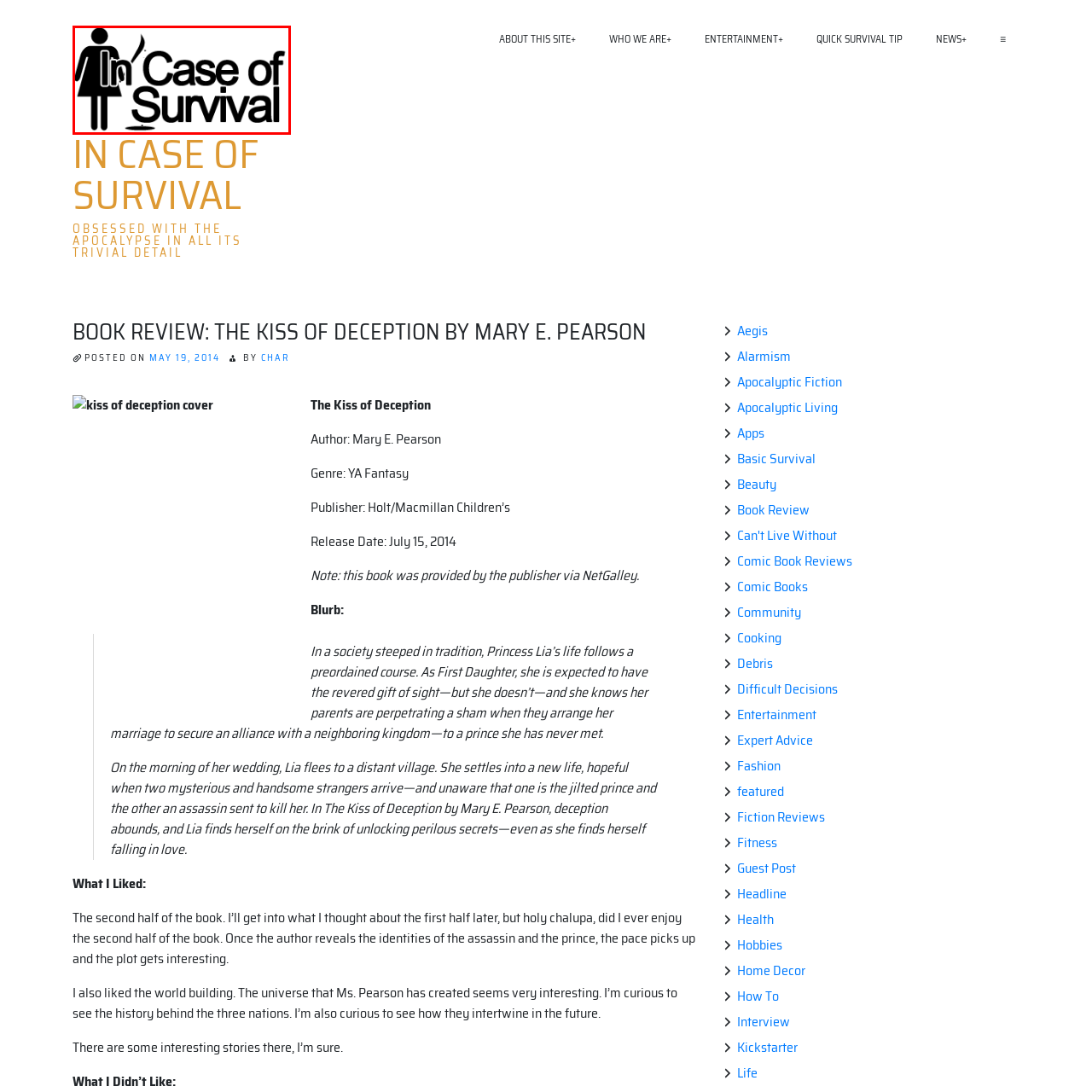Direct your attention to the zone enclosed by the orange box, What is the color scheme of the logo? 
Give your response in a single word or phrase.

black and white